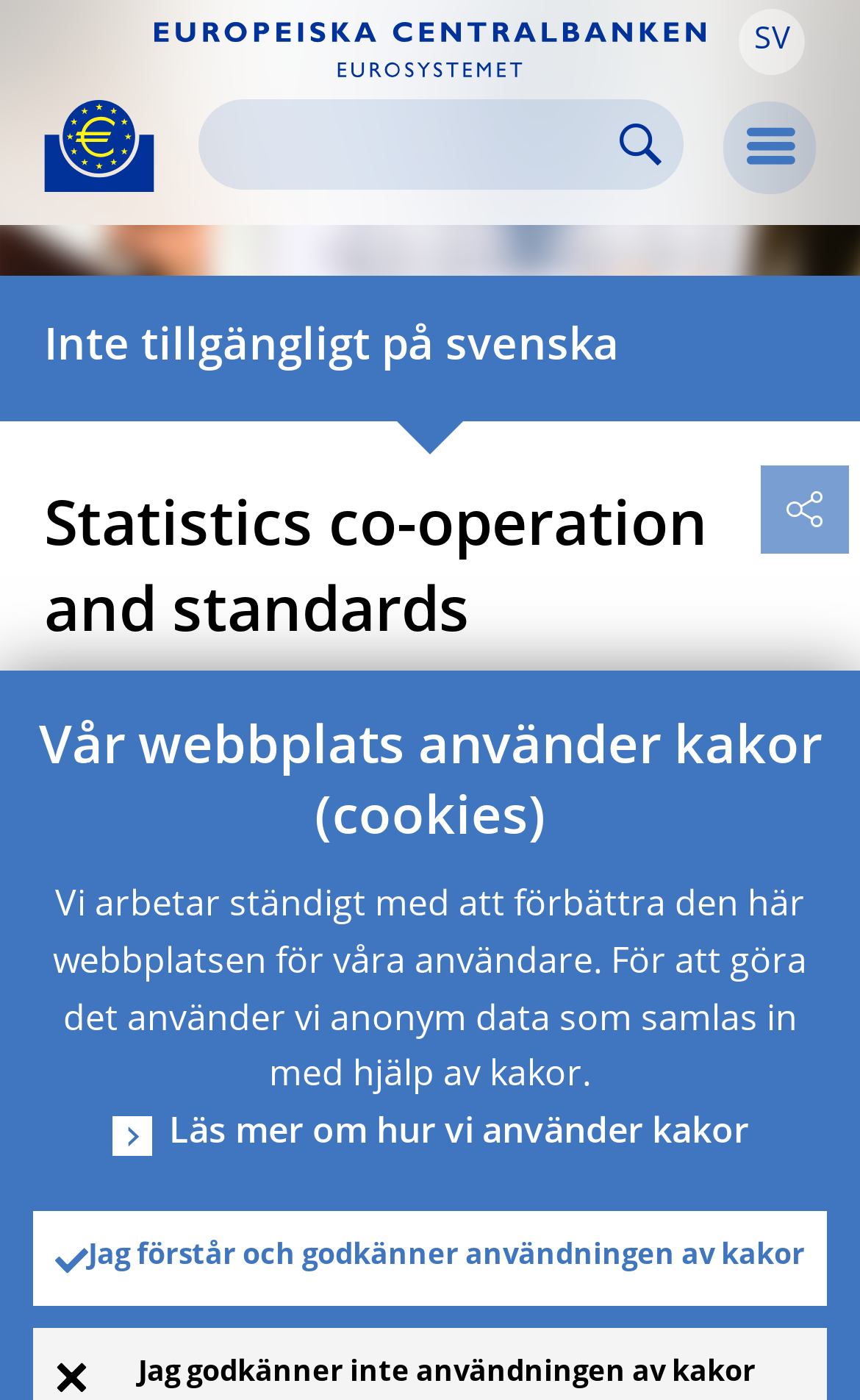Calculate the bounding box coordinates of the UI element given the description: "alt="Go to our homepage"".

[0.179, 0.032, 0.821, 0.063]